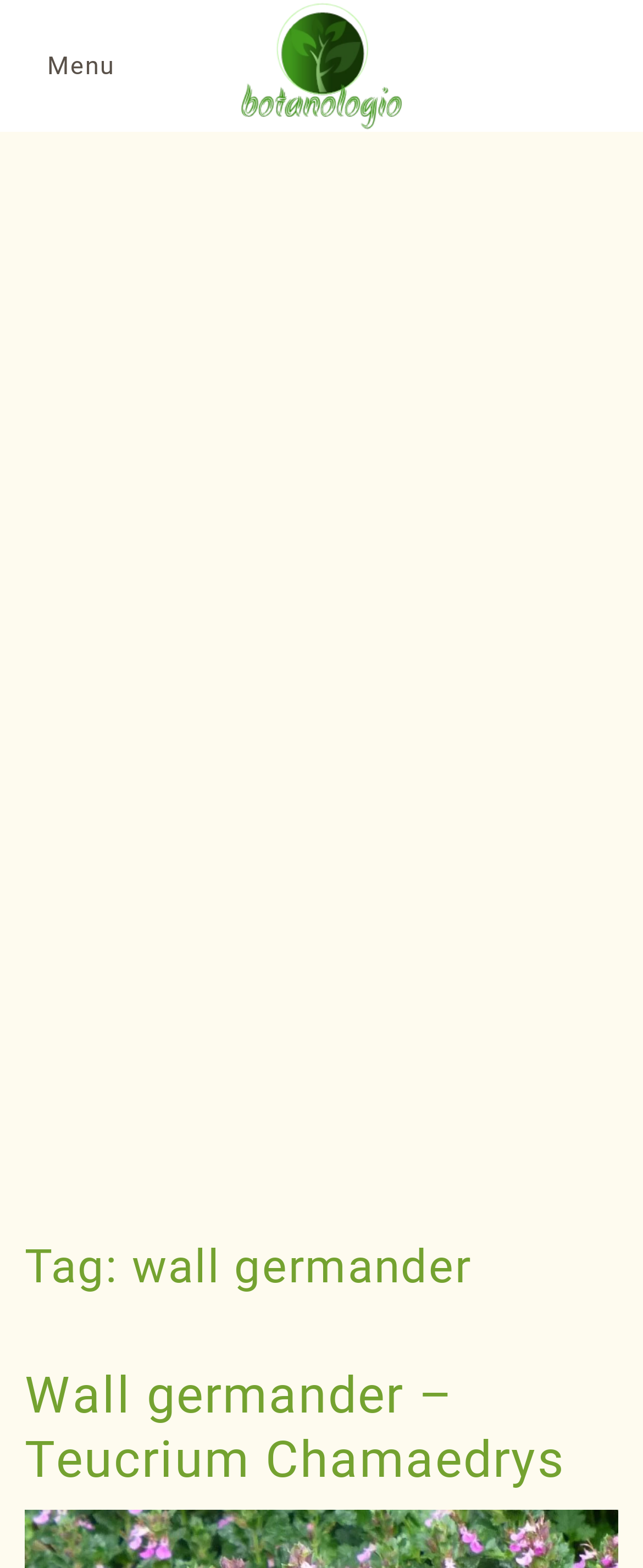Identify and generate the primary title of the webpage.

Tag: wall germander